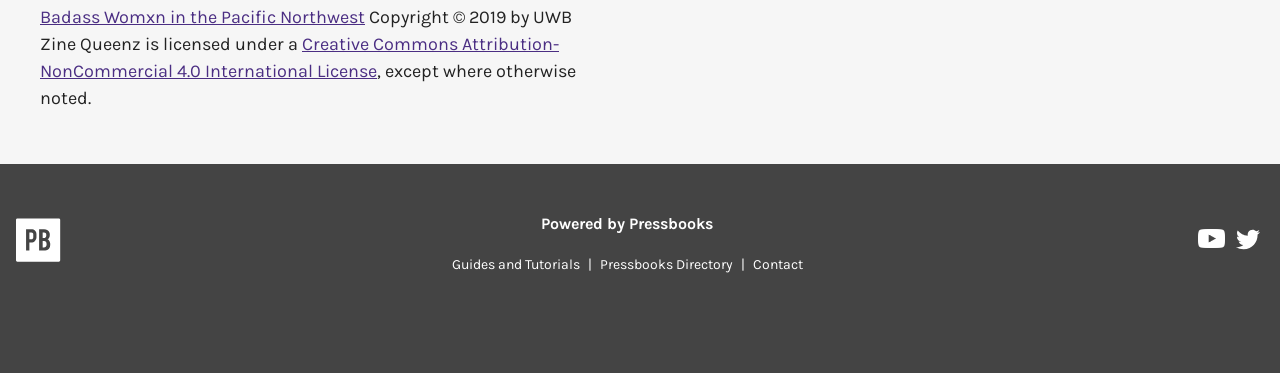Determine the bounding box coordinates of the UI element described below. Use the format (top-left x, top-left y, bottom-right x, bottom-right y) with floating point numbers between 0 and 1: Powered by Pressbooks

[0.423, 0.574, 0.557, 0.625]